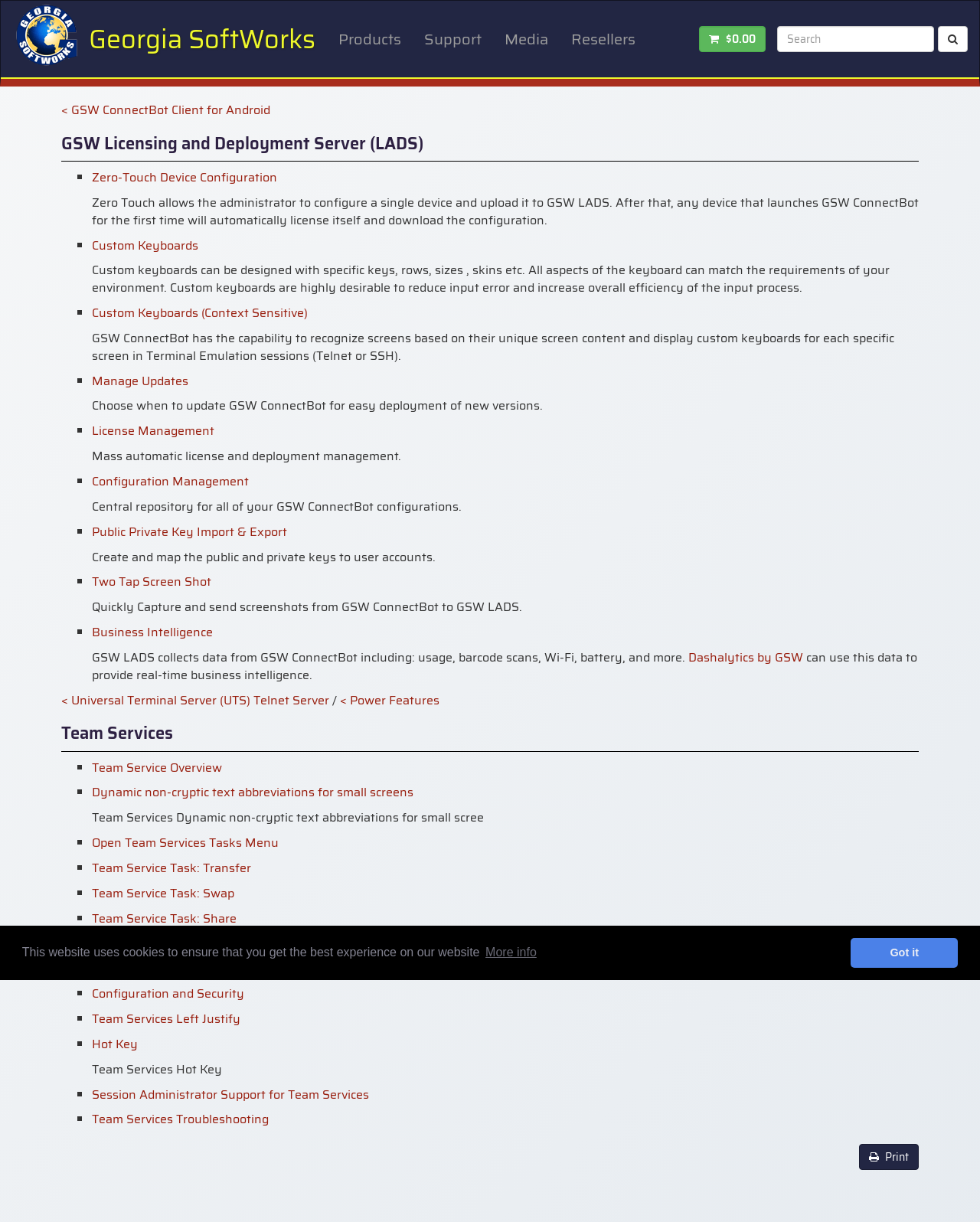Find and specify the bounding box coordinates that correspond to the clickable region for the instruction: "Go to Products page".

[0.334, 0.001, 0.421, 0.063]